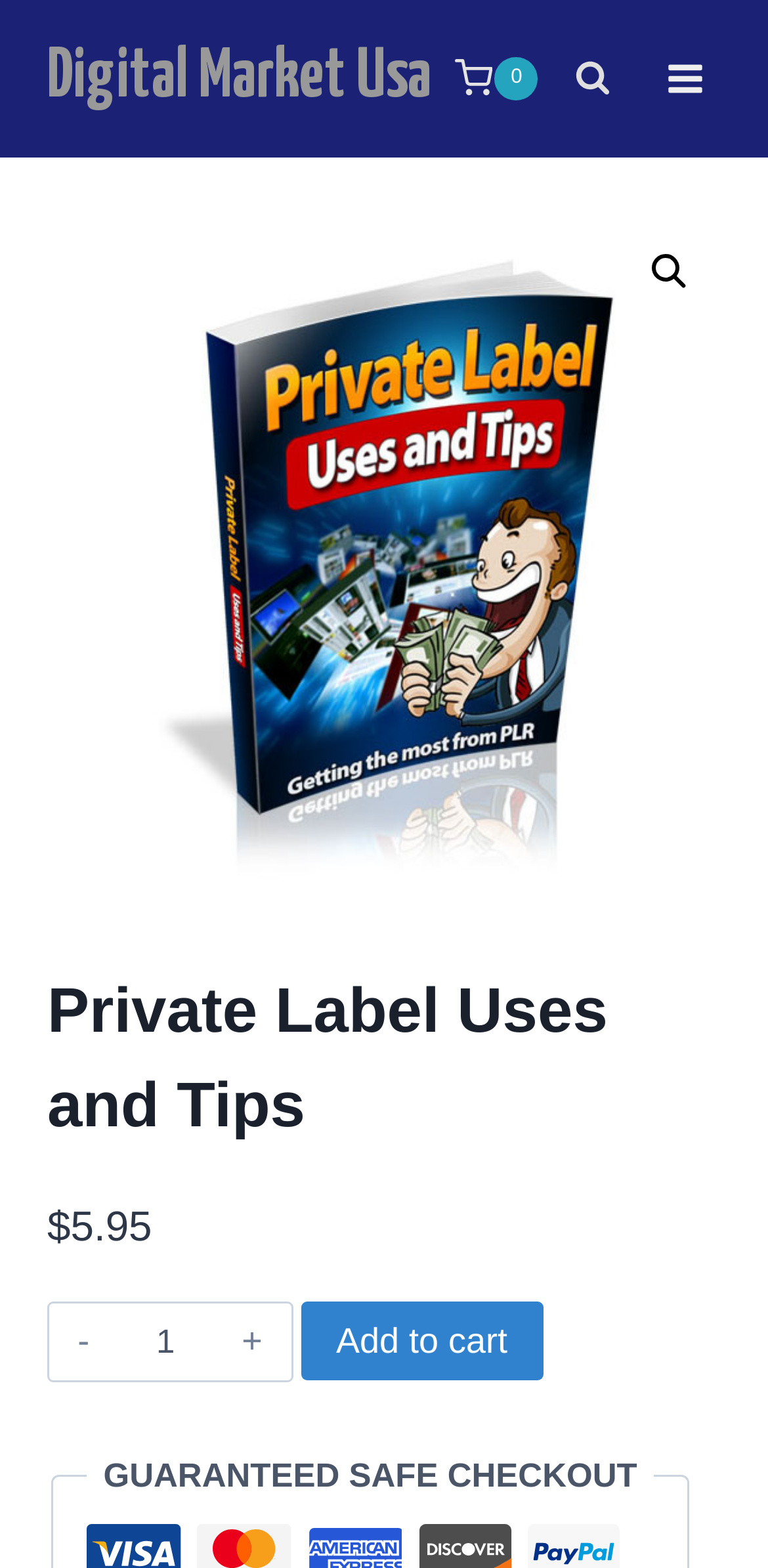Identify the bounding box of the UI component described as: "Scroll to top".

[0.819, 0.795, 0.923, 0.846]